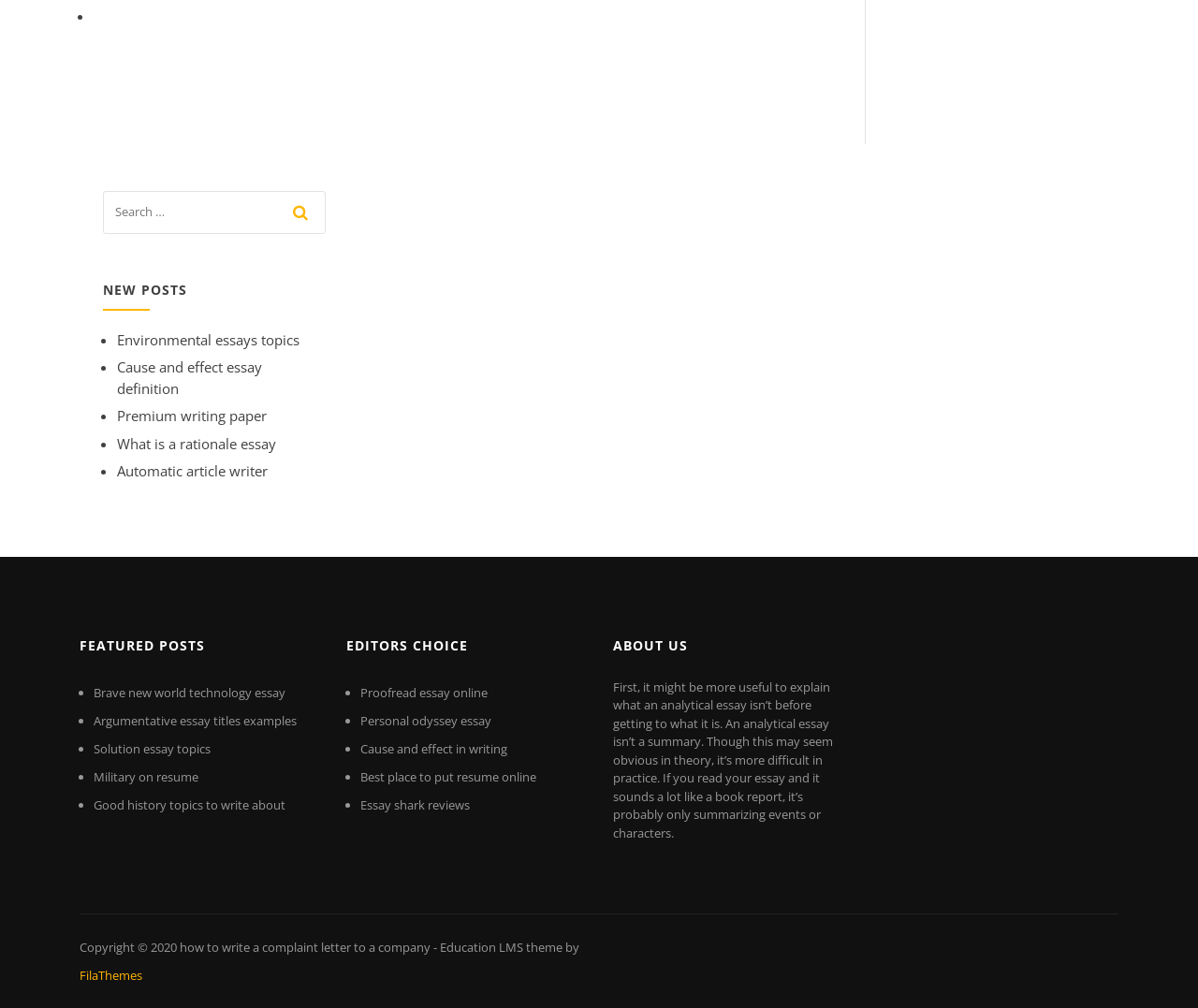Please provide the bounding box coordinates for the element that needs to be clicked to perform the following instruction: "Check the presentation schedule". The coordinates should be given as four float numbers between 0 and 1, i.e., [left, top, right, bottom].

None